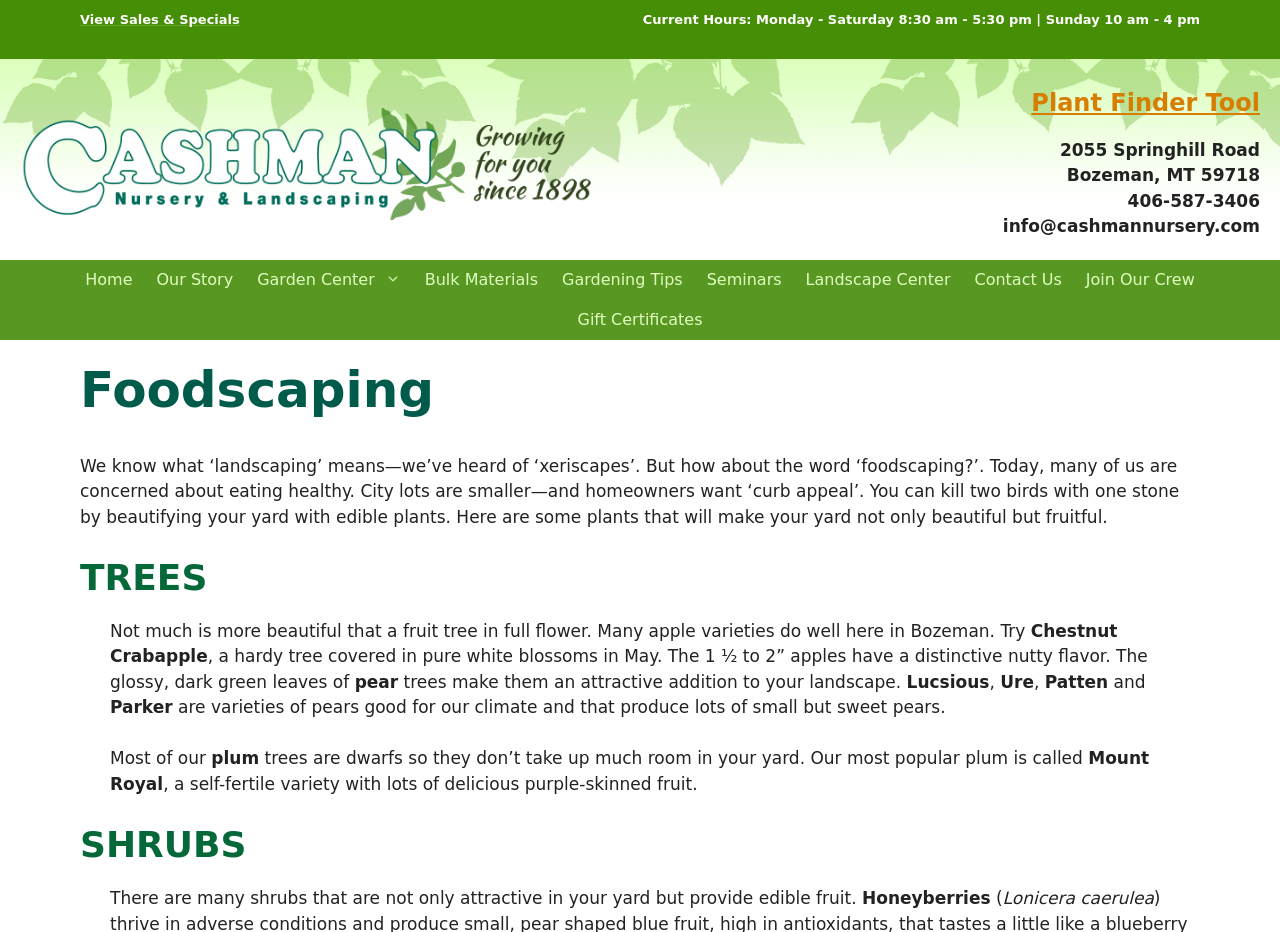Please identify the bounding box coordinates of the region to click in order to complete the given instruction: "Visit the Plant Finder Tool". The coordinates should be four float numbers between 0 and 1, i.e., [left, top, right, bottom].

[0.806, 0.095, 0.984, 0.126]